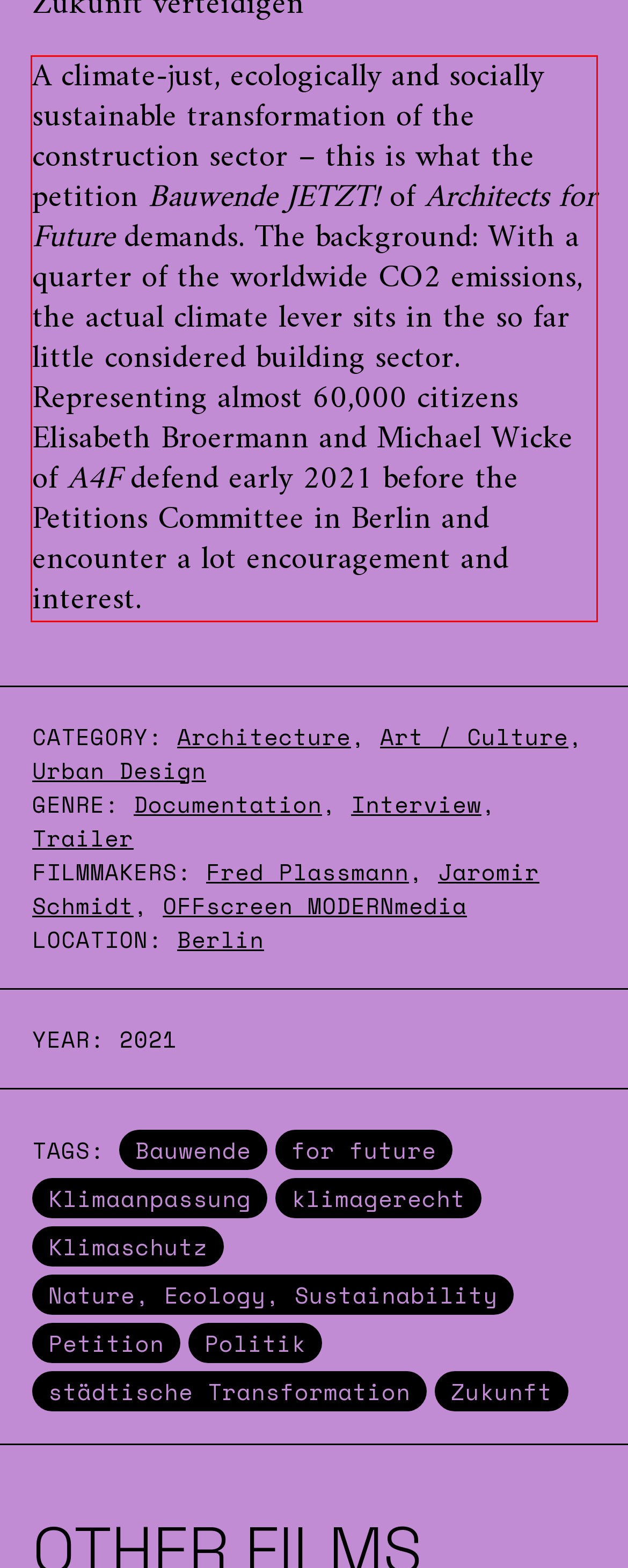Using the provided screenshot, read and generate the text content within the red-bordered area.

A climate-just, ecologically and socially sustainable transformation of the construction sector – this is what the petition Bauwende JETZT! of Architects for Future demands. The background: With a quarter of the worldwide CO2 emissions, the actual climate lever sits in the so far little considered building sector. Representing almost 60,000 citizens Elisabeth Broermann and Michael Wicke of A4F defend early 2021 before the Petitions Committee in Berlin and encounter a lot encouragement and interest.